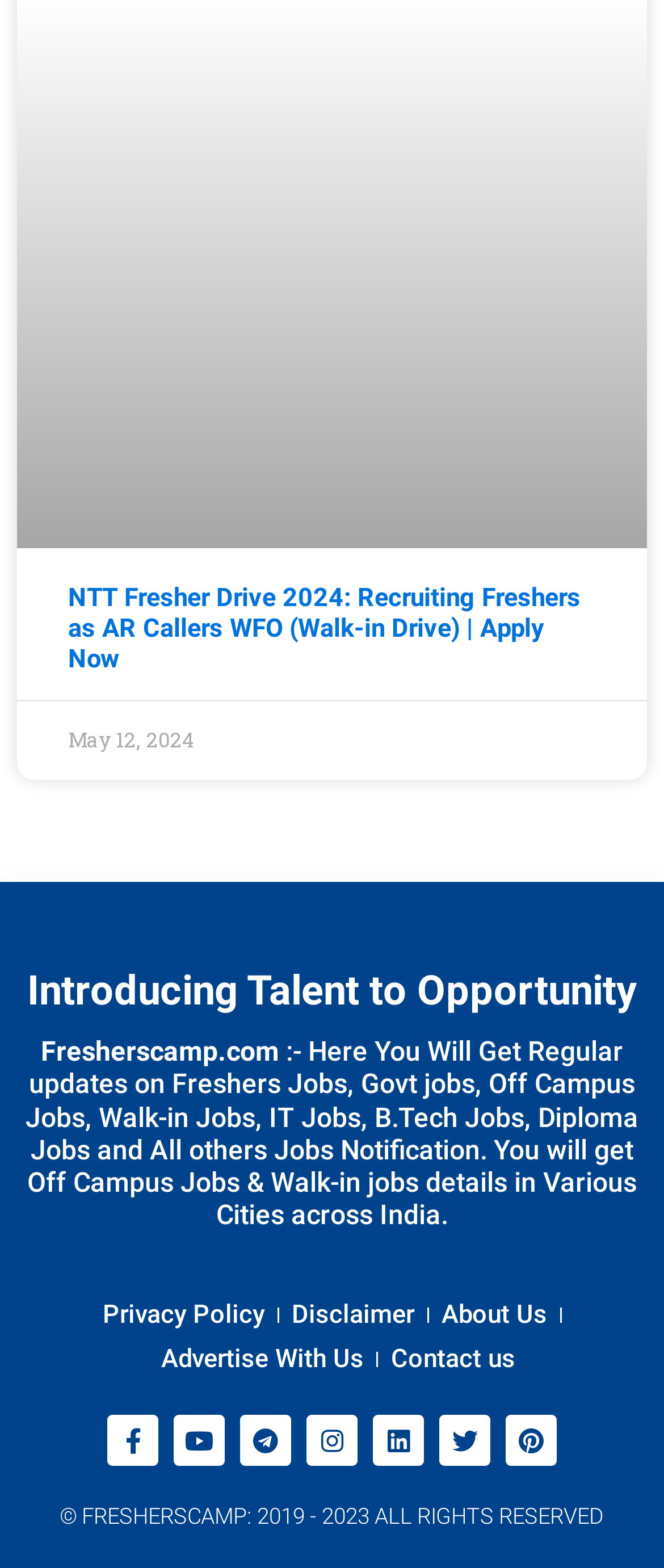Using the information in the image, could you please answer the following question in detail:
How many social media links are there?

I counted the number of social media links by looking at the links with icons such as Facebook, Youtube, Telegram, Instagram, Linkedin, Twitter, and Pinterest. These links are located at the bottom of the webpage.